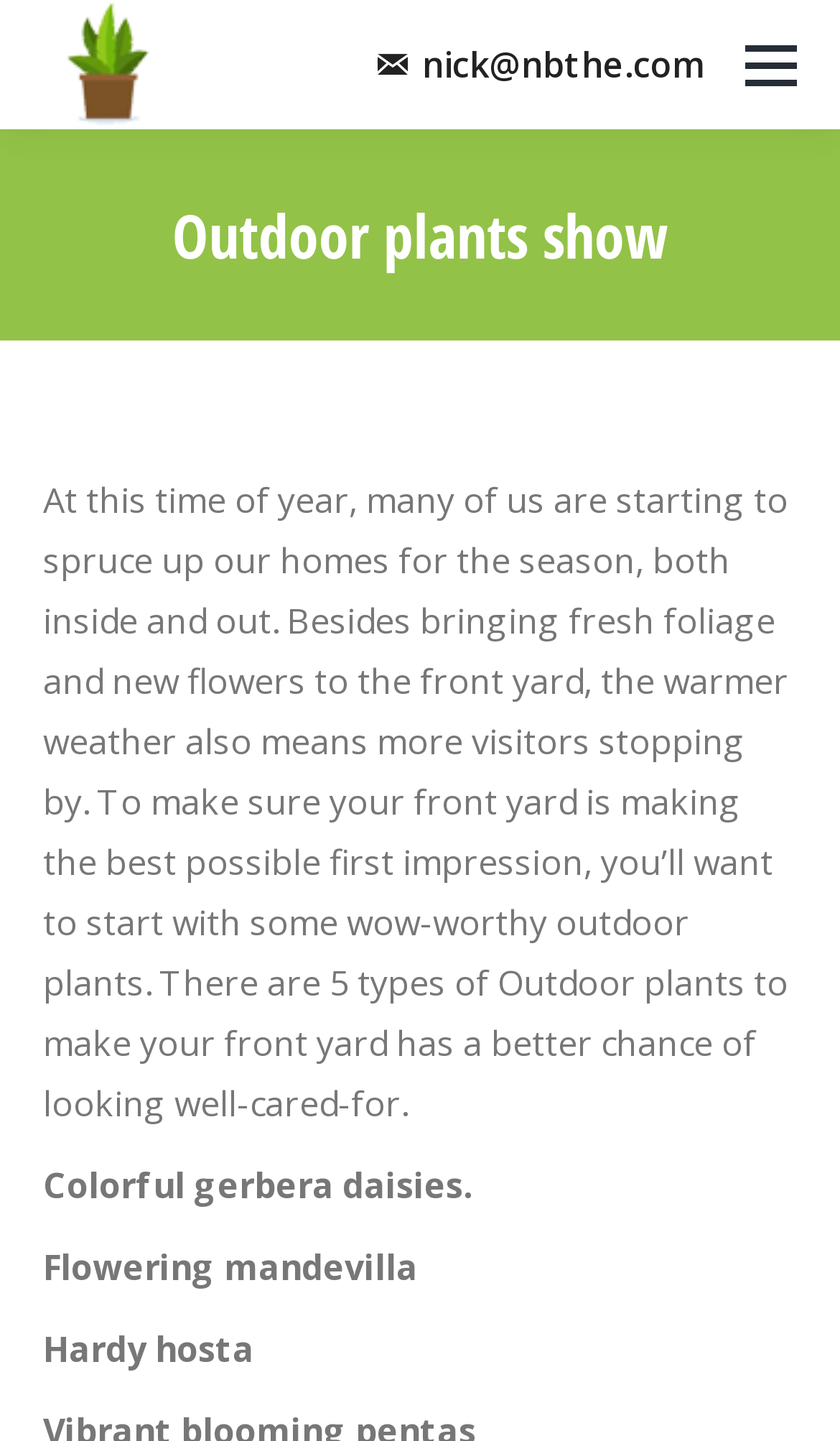Write an extensive caption that covers every aspect of the webpage.

The webpage appears to be about outdoor plants, specifically highlighting the importance of having a well-cared-for front yard during the warmer seasons. At the top left of the page, there is a link to the manufacturer's website with a wholesale price and factory supply information. Next to it, on the top right, is a mobile menu icon. Below the manufacturer's link, there is a contact email address, "nick@nbthe.com".

The main content of the page starts with a heading "Outdoor plants show" in the middle of the top section. Below the heading, there is a breadcrumb trail indicating the current page location, "You are here:". 

The main article begins with a paragraph discussing the importance of outdoor plants in making a good first impression. The text is positioned in the middle of the page, spanning from the top to about three-quarters of the way down. The article highlights five types of outdoor plants that can enhance the appearance of a front yard.

Below the main article, there are three short descriptions of specific outdoor plants: colorful gerbera daisies, flowering mandevilla, and hardy hosta. These descriptions are positioned in a vertical column on the left side of the page, each one below the other.

At the very bottom of the page, on the right side, there is a "Go to Top" link, allowing users to quickly navigate back to the top of the page.